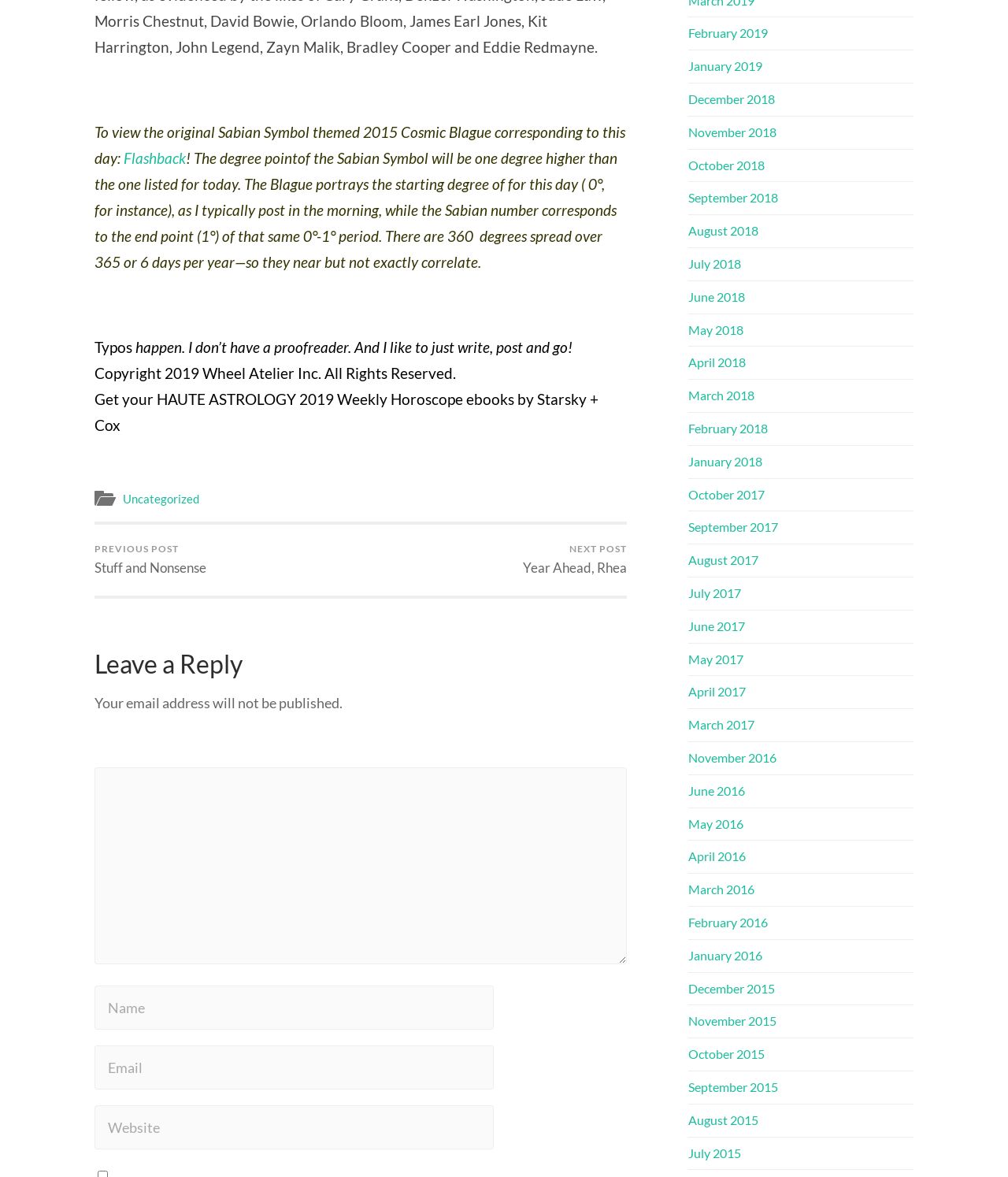Can you find the bounding box coordinates for the element that needs to be clicked to execute this instruction: "Click the 'Flashback' link"? The coordinates should be given as four float numbers between 0 and 1, i.e., [left, top, right, bottom].

[0.123, 0.126, 0.184, 0.142]